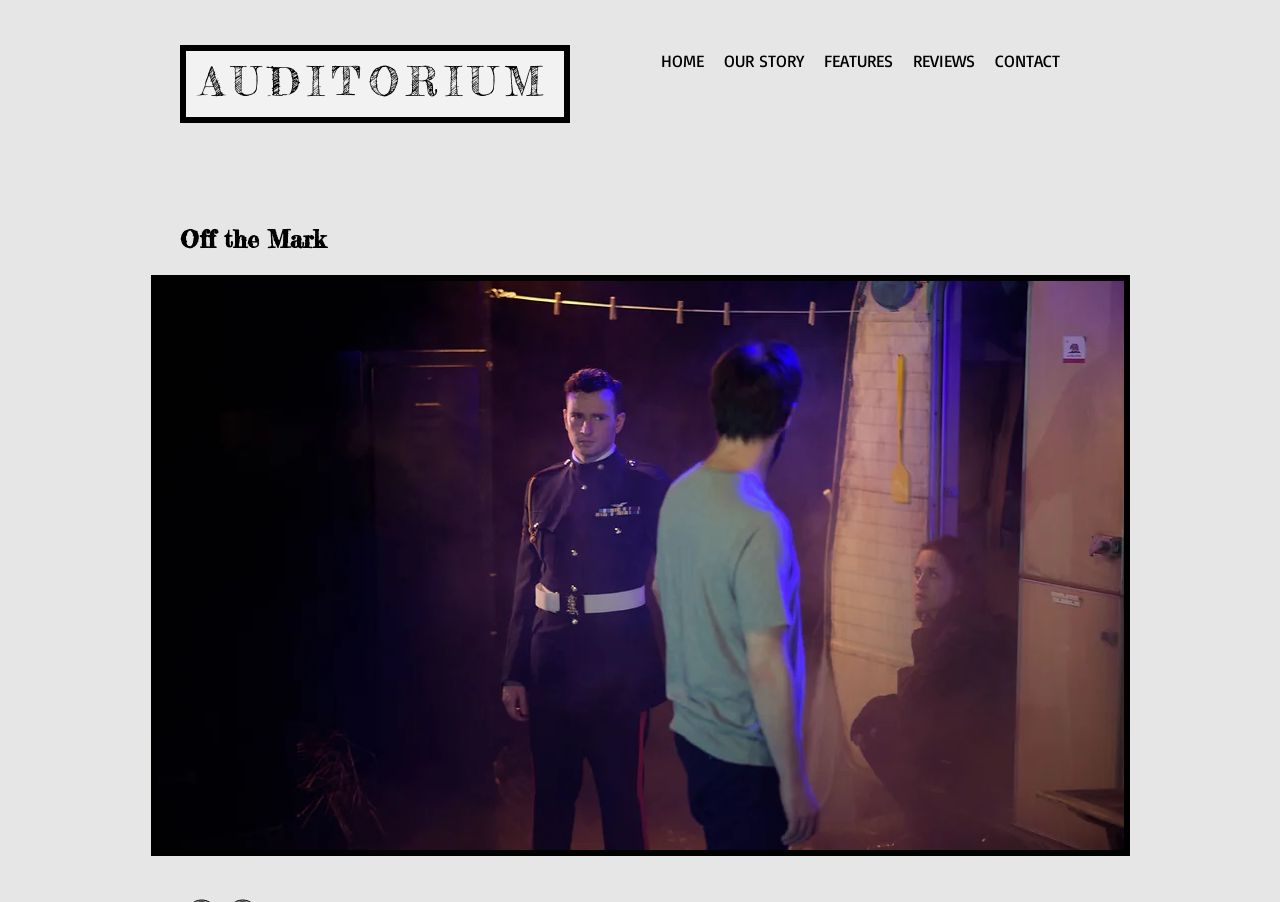Please give a one-word or short phrase response to the following question: 
What is the title of the review?

Last of the Boys